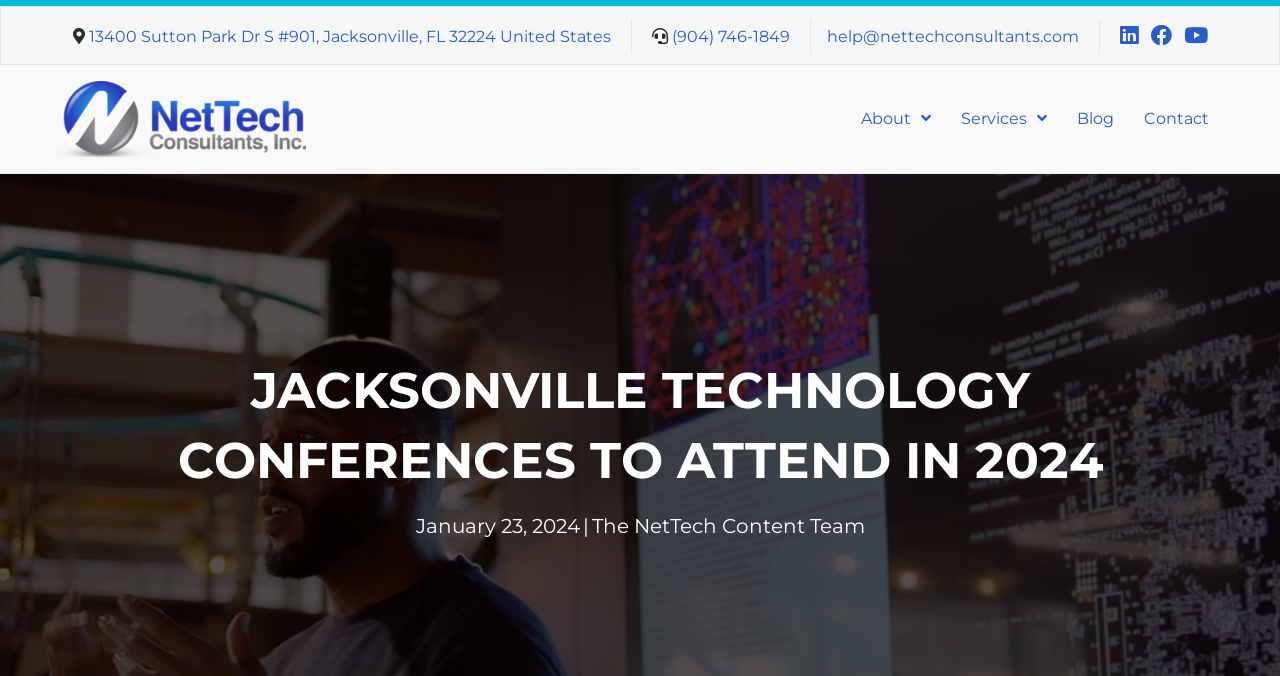Pinpoint the bounding box coordinates of the area that must be clicked to complete this instruction: "visit the company's LinkedIn page".

[0.871, 0.039, 0.893, 0.067]